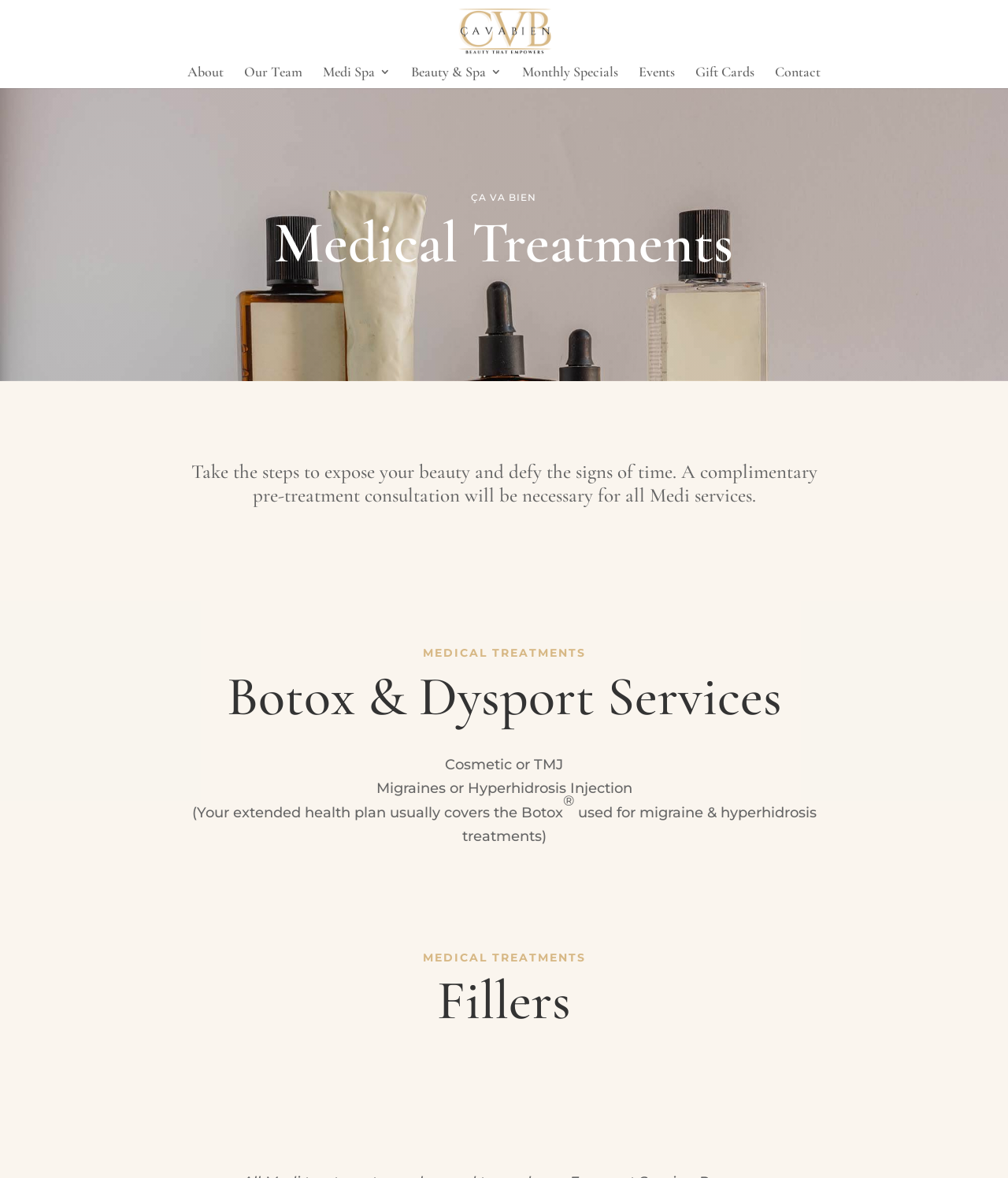Construct a comprehensive caption that outlines the webpage's structure and content.

The webpage is about ÇaVaBien Hair Studio & Day Spa, specifically focusing on their medical treatments. At the top, there is a logo of the studio, accompanied by a link to the homepage. Below the logo, there are several links to different sections of the website, including "About", "Our Team", "Medi Spa 3", "Monthly Specials", "Events", "Gift Cards", and "Contact".

The main content of the page is divided into two sections. The first section has a heading "ÇA VA BIEN" and "Medical Treatments" in a larger font. Below this heading, there is a paragraph of text that describes the medical treatments offered, mentioning the need for a complimentary pre-treatment consultation for all Medi services.

The second section is further divided into two subsections, "MEDICAL TREATMENTS" and "Botox & Dysport Services". Under "Botox & Dysport Services", there are three lines of text describing the different uses of Botox, including cosmetic or TMJ, migraines or hyperhidrosis injection, and a note about extended health plans usually covering the treatment. There is also a superscript "®" symbol next to the Botox mention.

Further down, there is another "MEDICAL TREATMENTS" heading, followed by a "Fillers" heading and an empty heading. The page ends with a non-breaking space character.